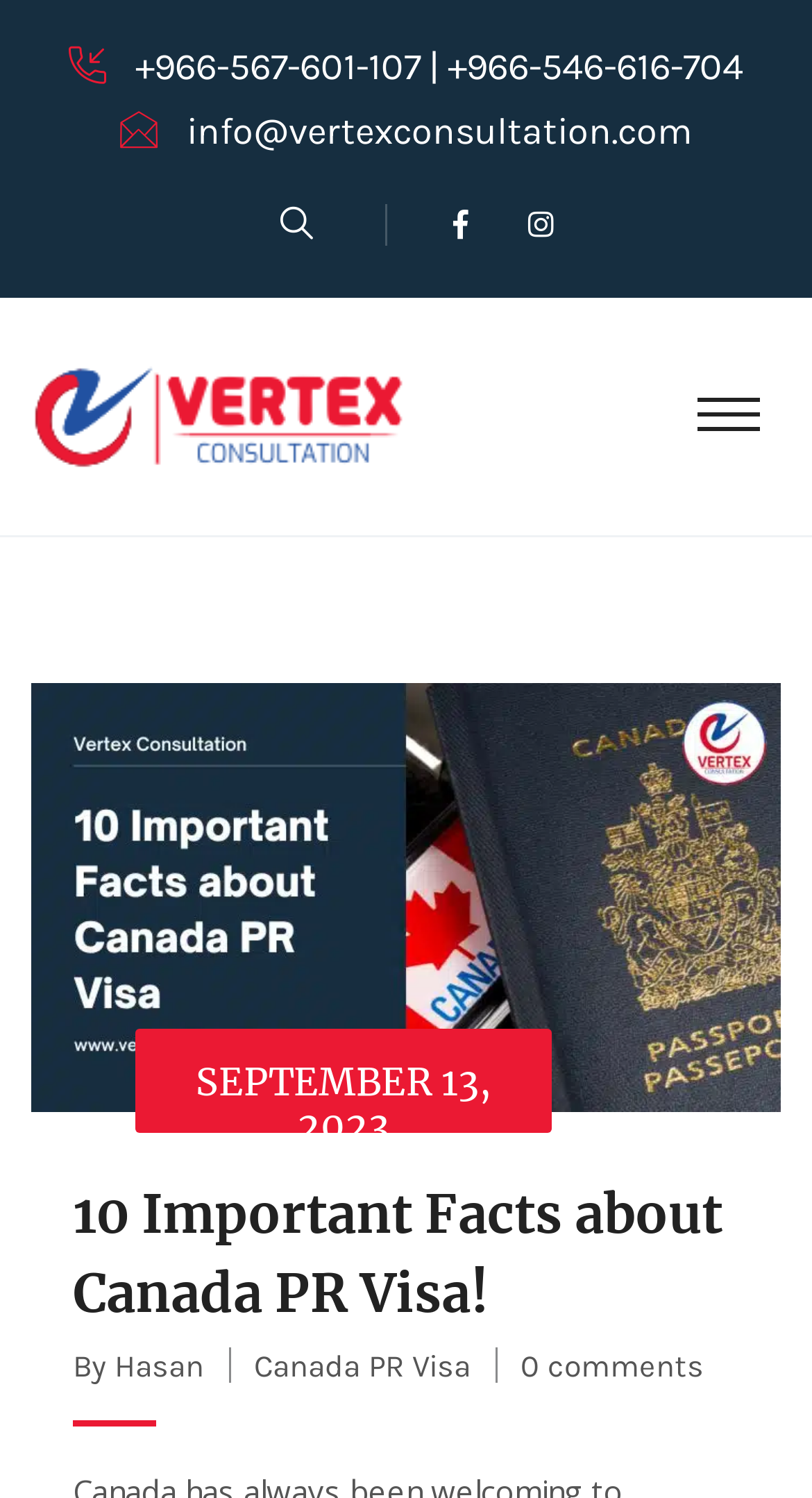Who is the author of the article?
Answer with a single word or phrase by referring to the visual content.

Hasan